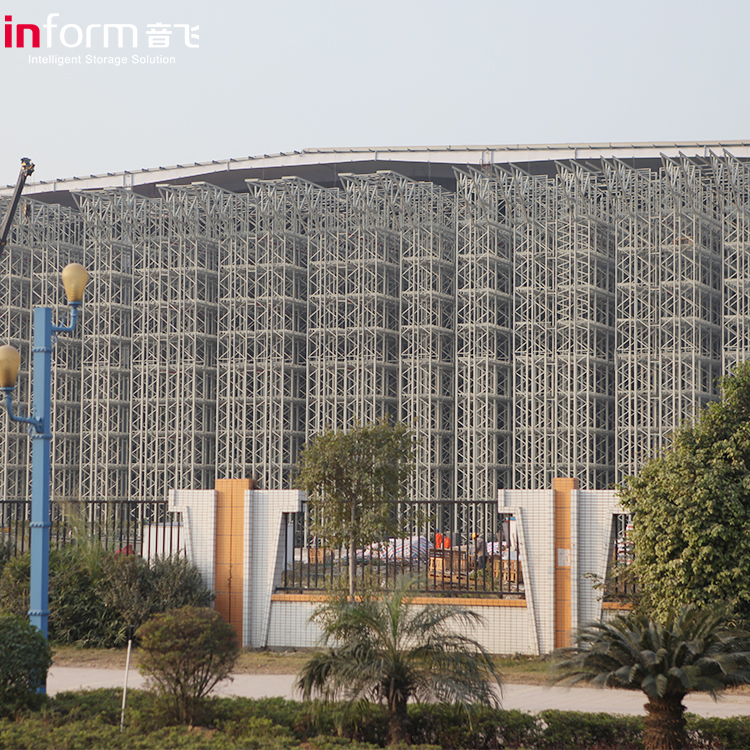What is the purpose of the utility poles?
Look at the screenshot and give a one-word or phrase answer.

Street lamps